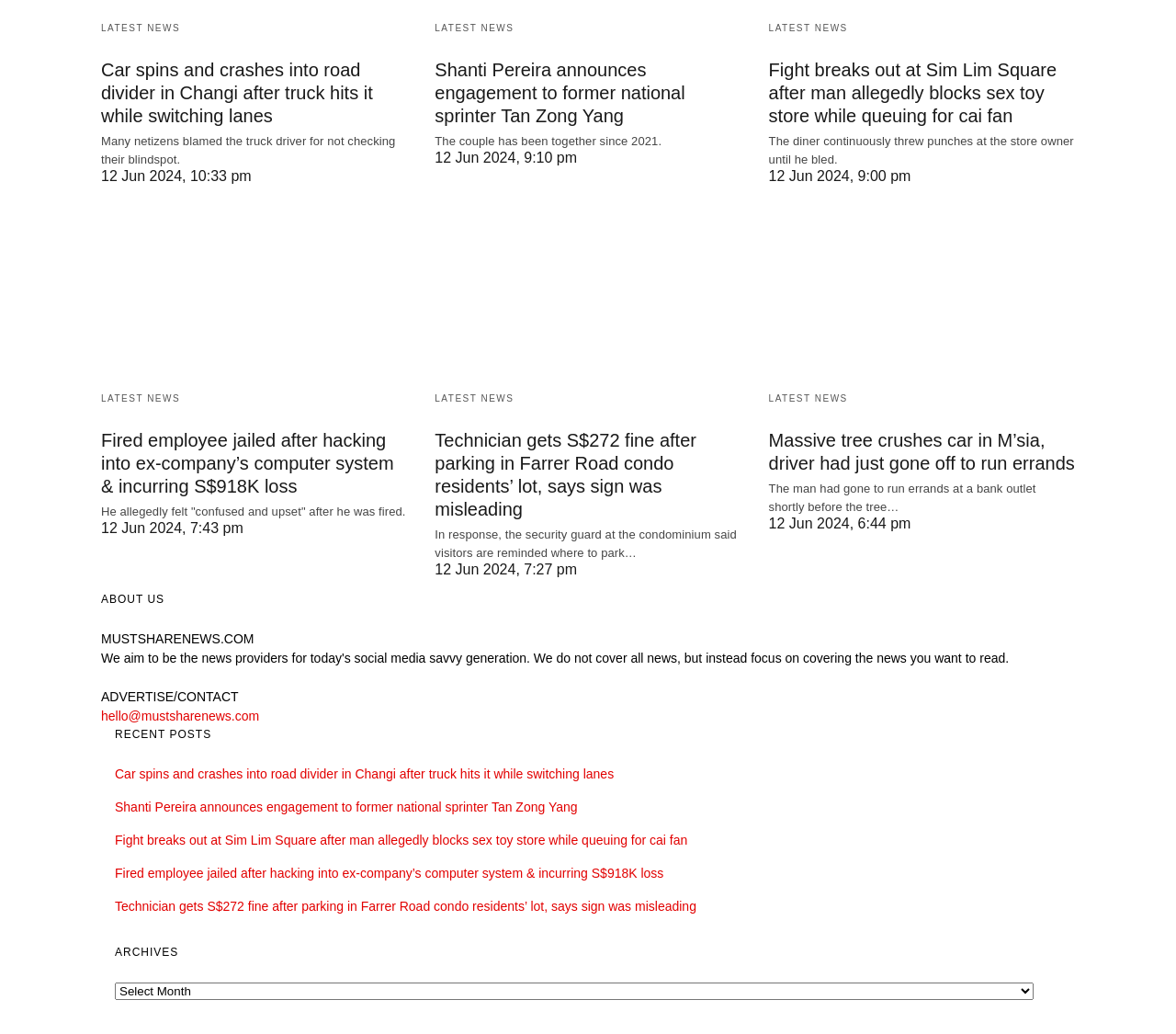Identify the bounding box coordinates for the region of the element that should be clicked to carry out the instruction: "Read the article about Shanti Pereira announces engagement to former national sprinter Tan Zong Yang". The bounding box coordinates should be four float numbers between 0 and 1, i.e., [left, top, right, bottom].

[0.37, 0.058, 0.583, 0.122]